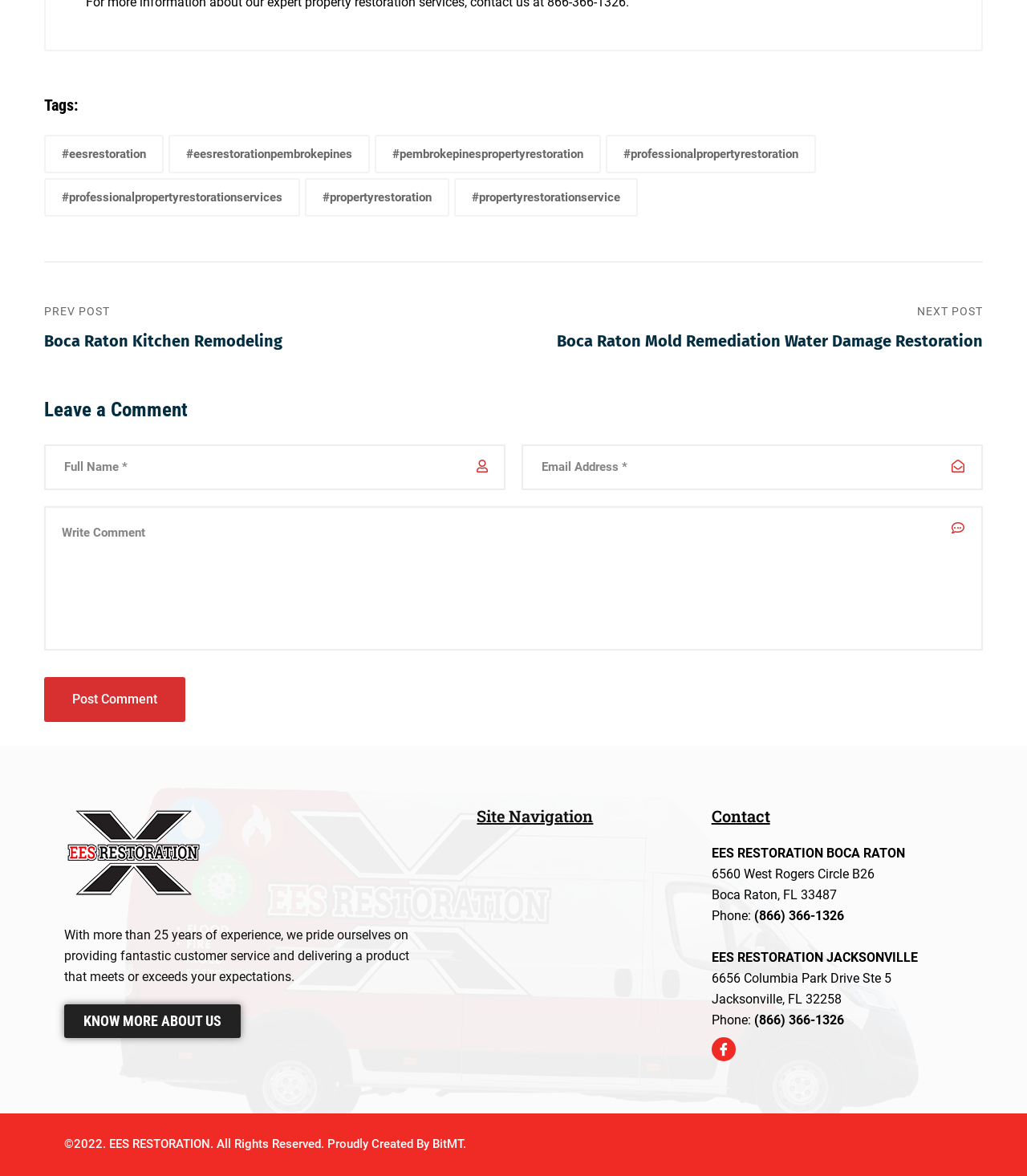What is the name of the company?
Please utilize the information in the image to give a detailed response to the question.

I found the company name by looking at the top section of the webpage, where it is listed as 'EES RESTORATION BOCA RATON' and 'EES RESTORATION JACKSONVILLE', indicating that the company name is 'EES RESTORATION'.